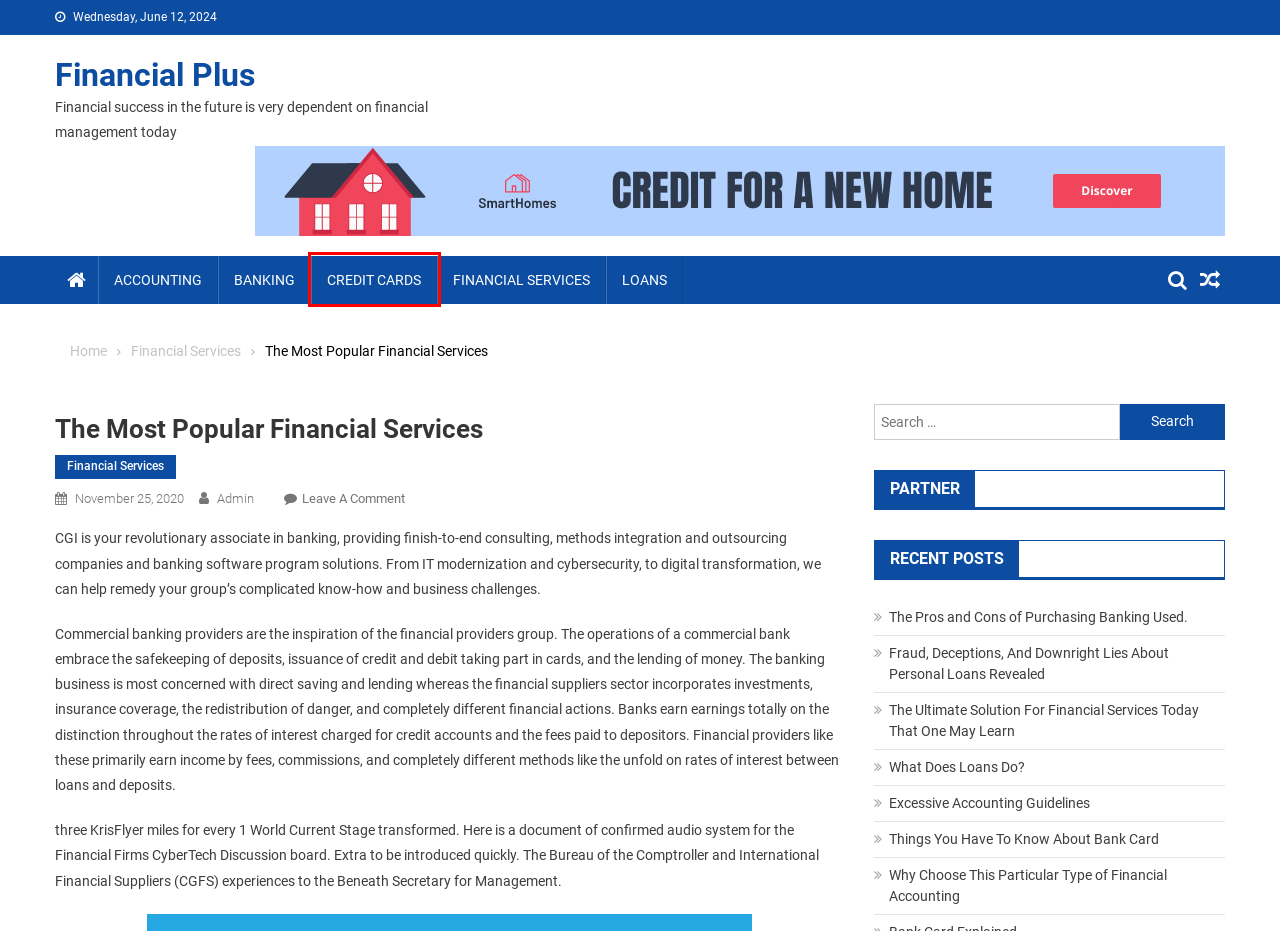You have a screenshot of a webpage with a red bounding box around an element. Choose the best matching webpage description that would appear after clicking the highlighted element. Here are the candidates:
A. Credit Cards – Financial Plus
B. Financial Services – Financial Plus
C. The Pros and Cons of Purchasing Banking Used. – Financial Plus
D. admin – Financial Plus
E. Contact Us – Financial Plus
F. The Ultimate Solution For Financial Services Today That One May Learn – Financial Plus
G. Financial Plus – Financial success in the future is very dependent on financial management today
H. Excessive Accounting Guidelines – Financial Plus

A